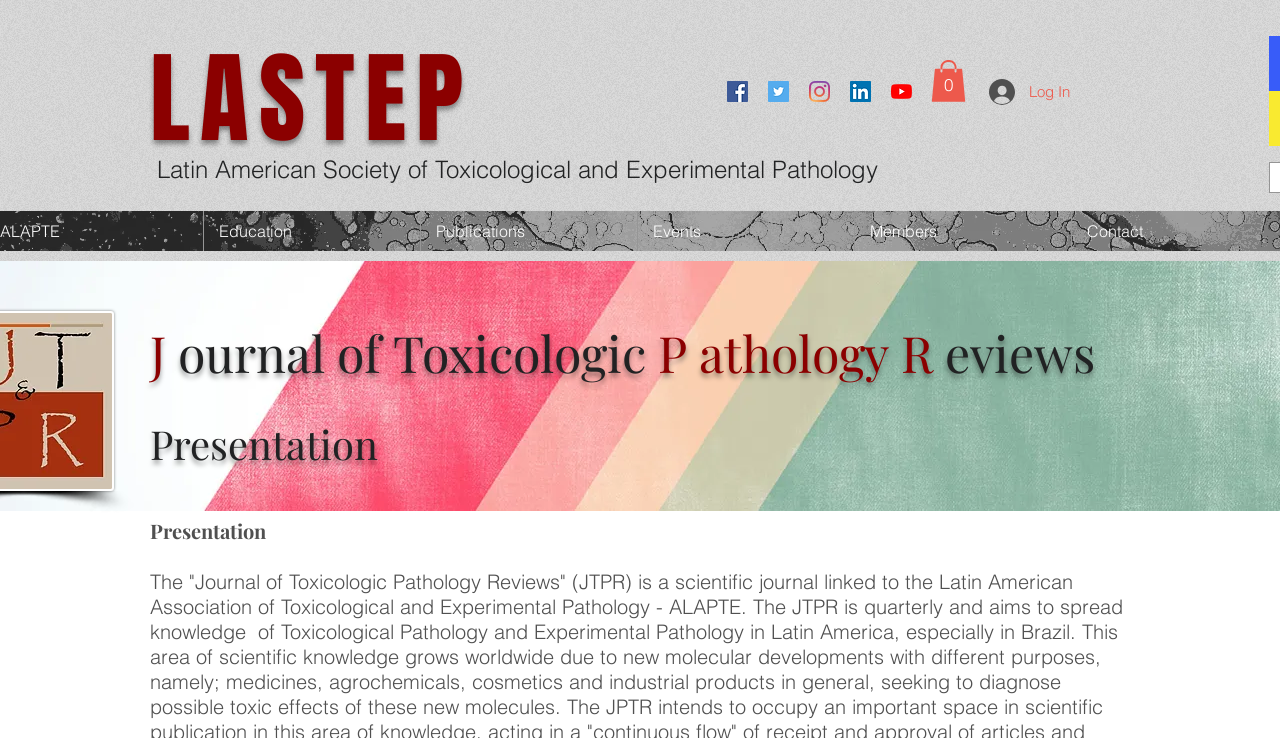What is the name of the journal?
Ensure your answer is thorough and detailed.

I found the answer by looking at the heading element with the text 'J ournal of Toxicologic P athology R eviews' which is a child of the root element.